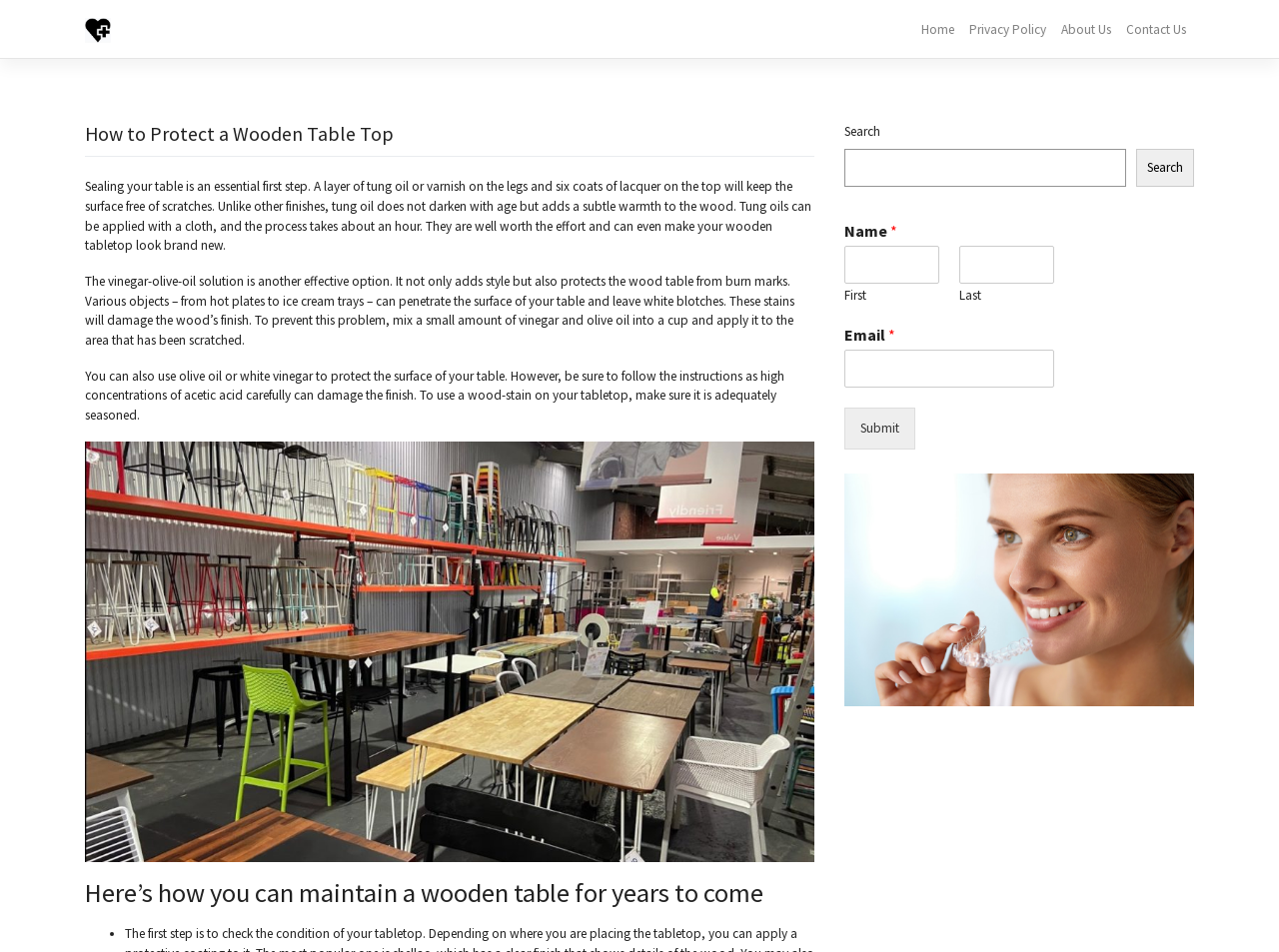Identify the bounding box coordinates for the UI element that matches this description: "Submit".

[0.66, 0.428, 0.716, 0.472]